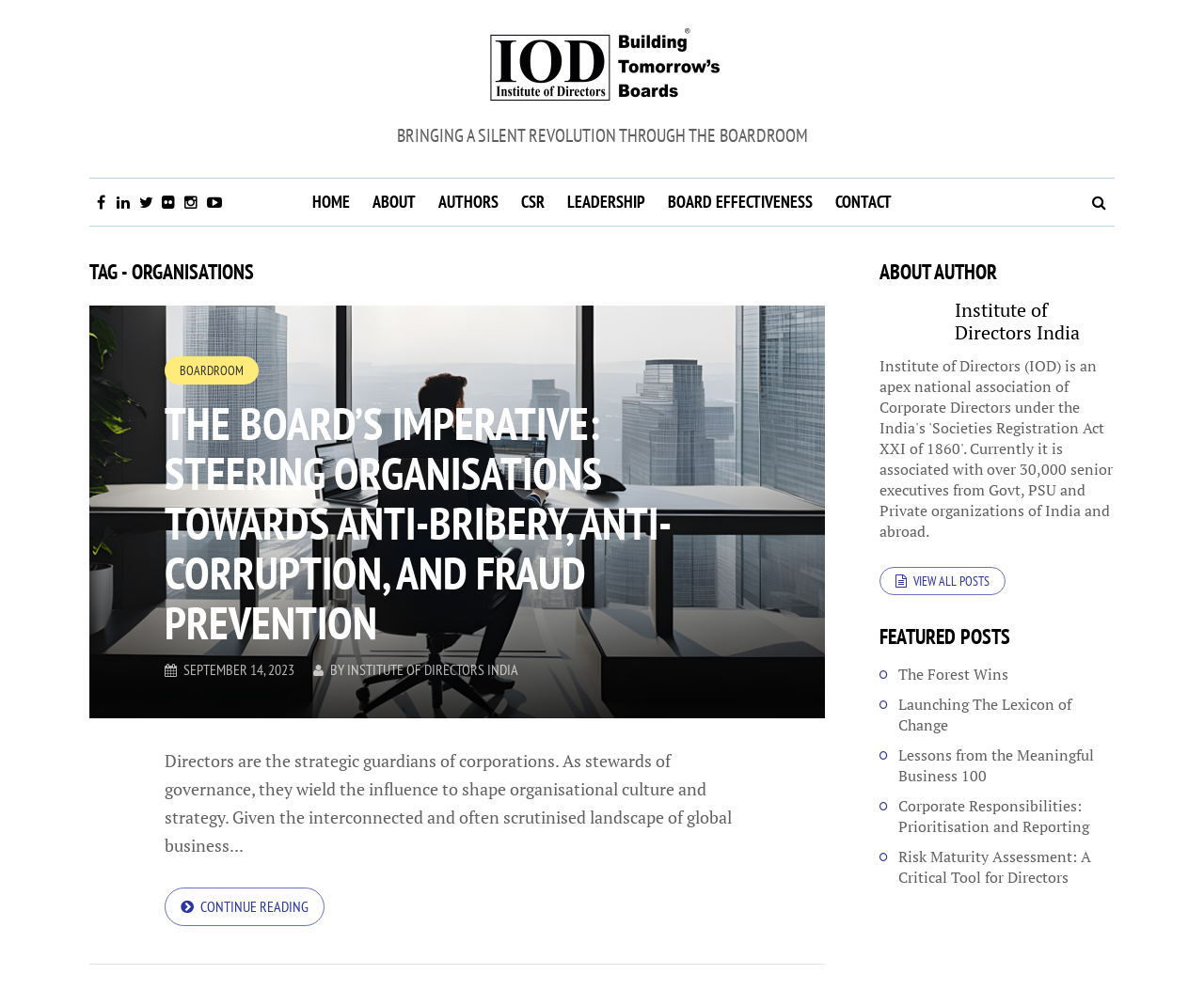Please locate the bounding box coordinates for the element that should be clicked to achieve the following instruction: "Search for organisations". Ensure the coordinates are given as four float numbers between 0 and 1, i.e., [left, top, right, bottom].

[0.895, 0.18, 0.926, 0.227]